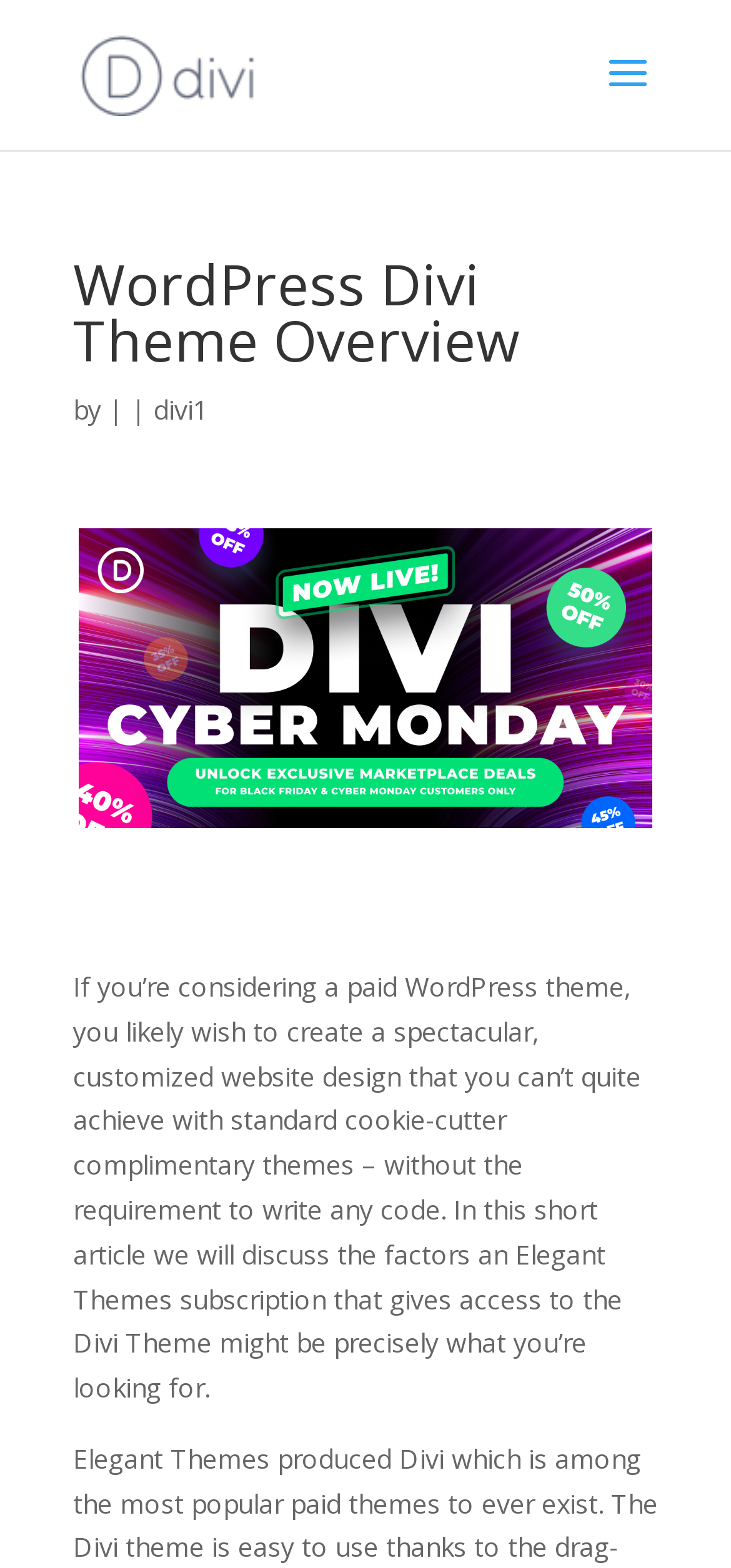Extract the primary heading text from the webpage.

WordPress Divi Theme Overview